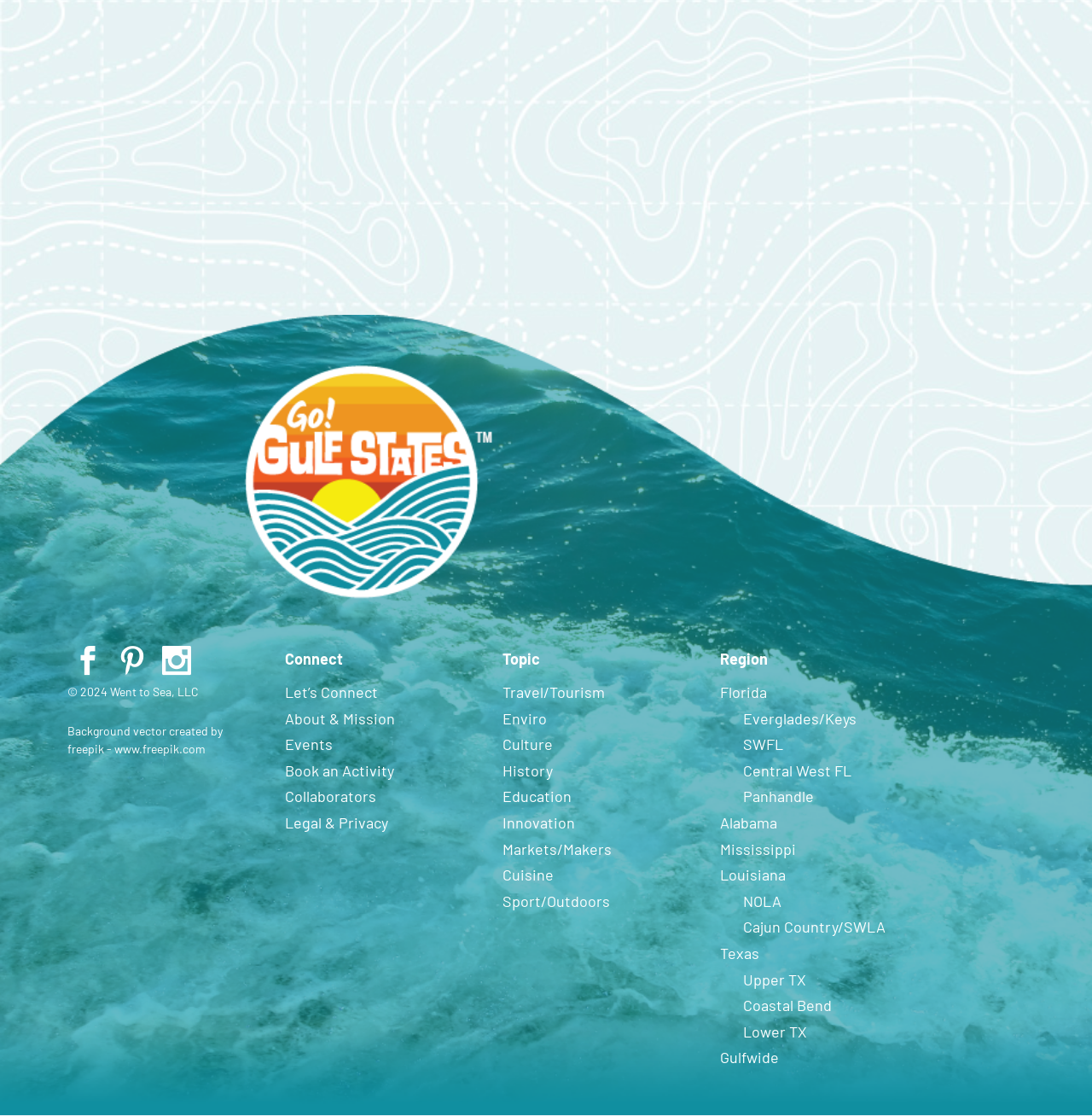How many regions are listed under the 'Region' section?
Give a single word or phrase as your answer by examining the image.

9